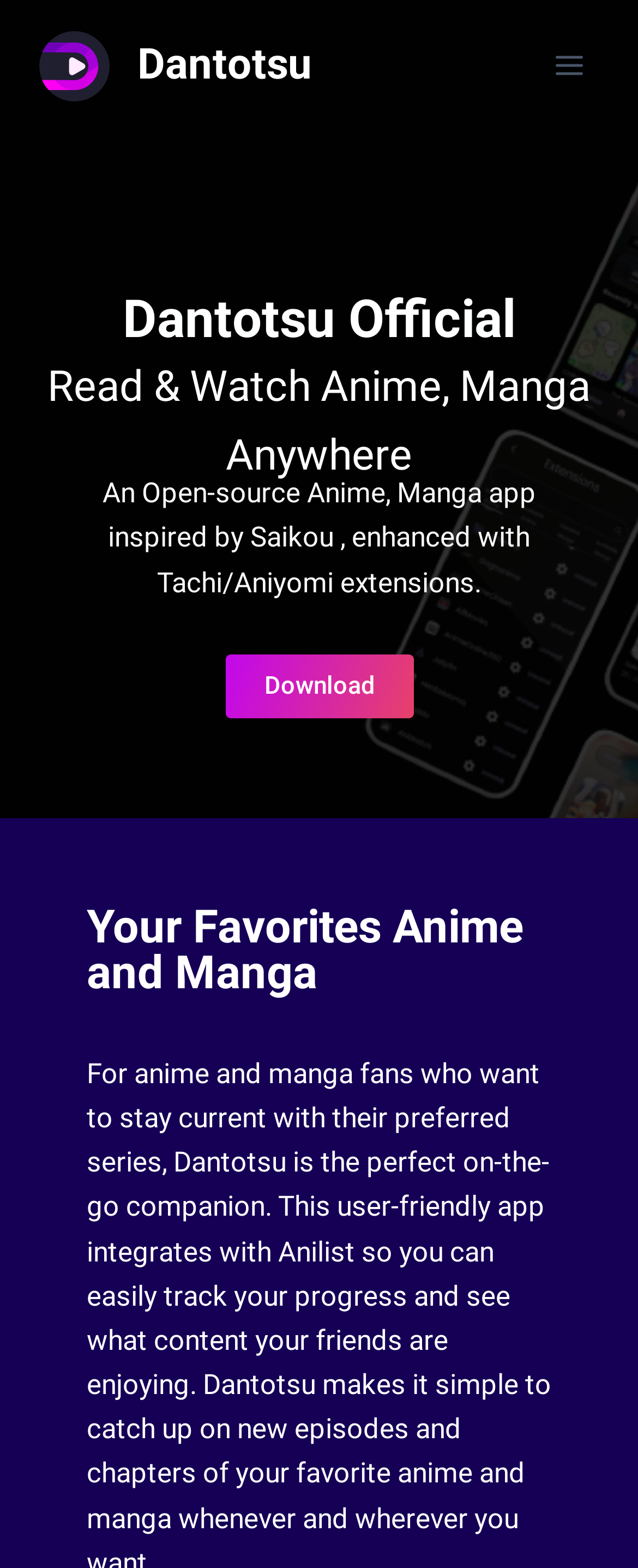Respond to the following question using a concise word or phrase: 
What type of content is available in the app?

Anime and Manga